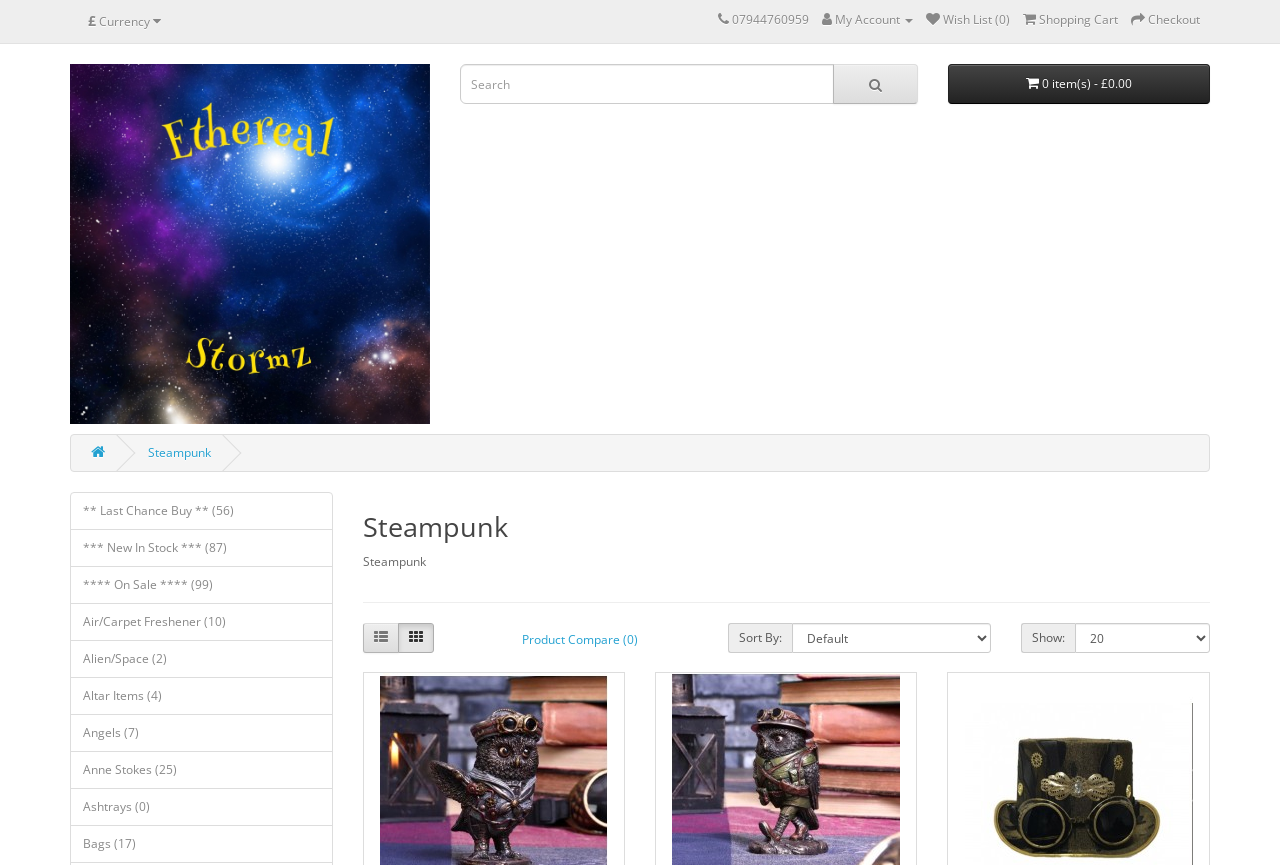What is the purpose of the textbox?
Give a thorough and detailed response to the question.

I inferred the answer by looking at the textbox element with the label 'Search' which suggests that its purpose is to allow users to search for something on the website.